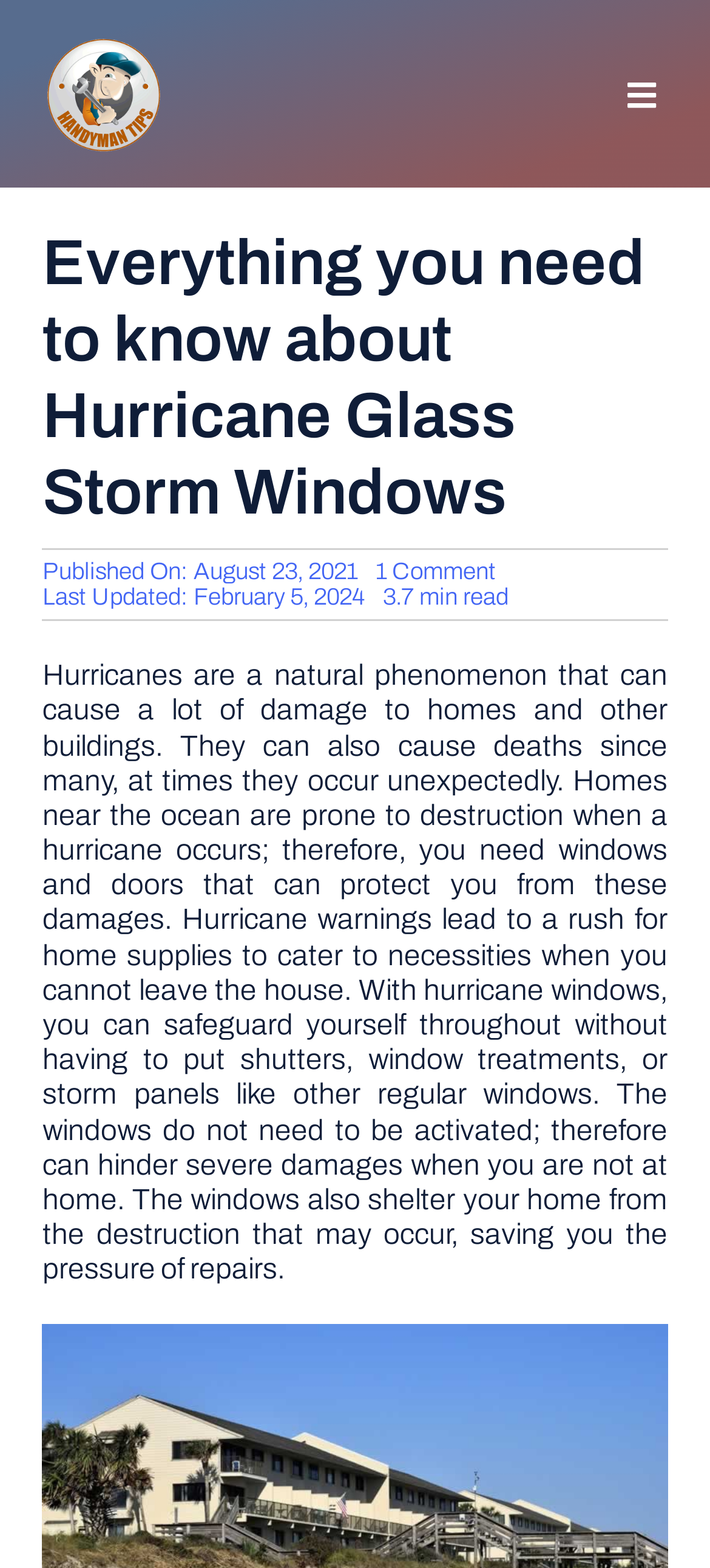What is the logo at the top left corner?
Based on the image, answer the question with a single word or brief phrase.

Handyman tips